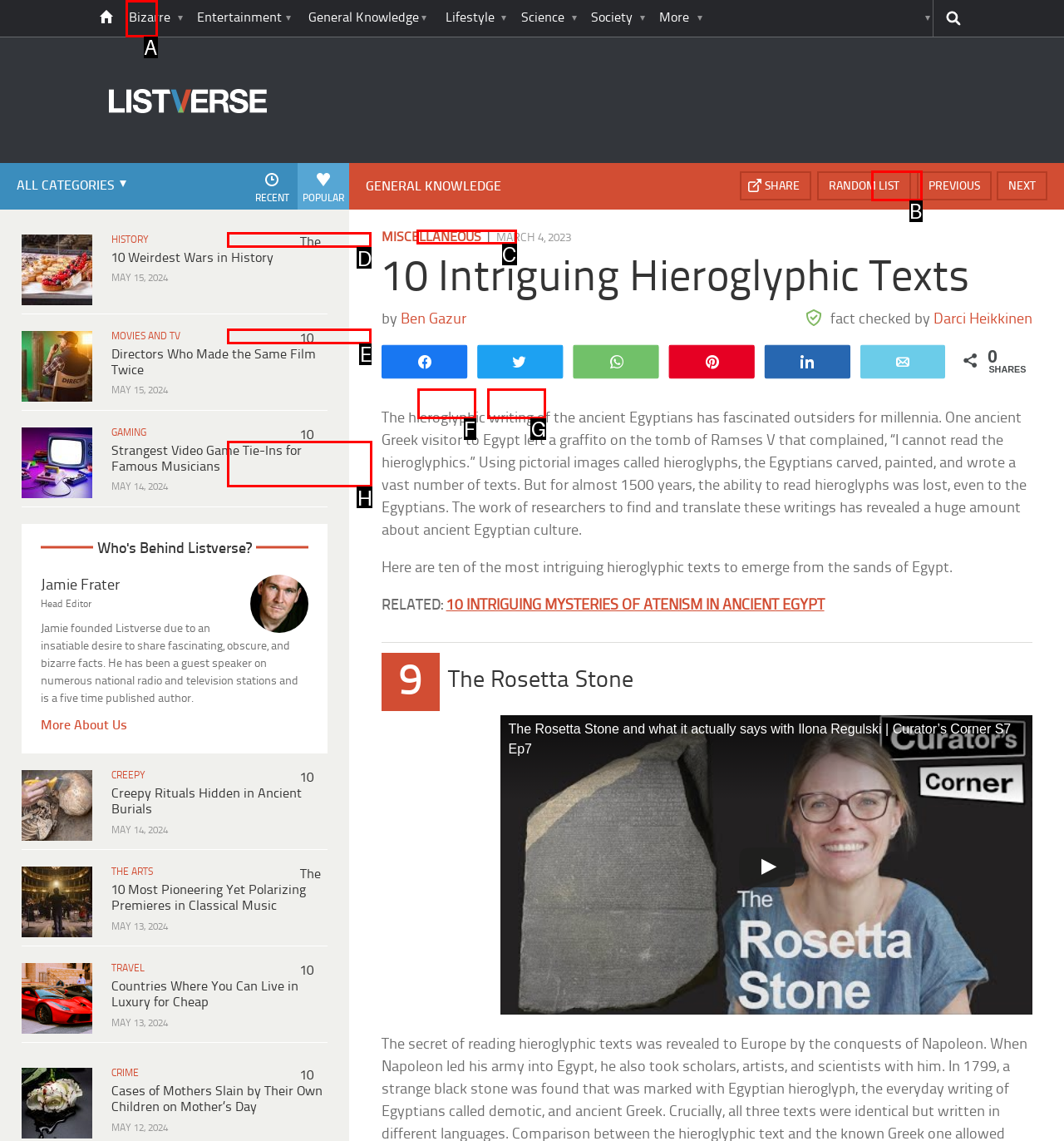Find the option you need to click to complete the following instruction: Click on the 'HISTORY' link
Answer with the corresponding letter from the choices given directly.

D